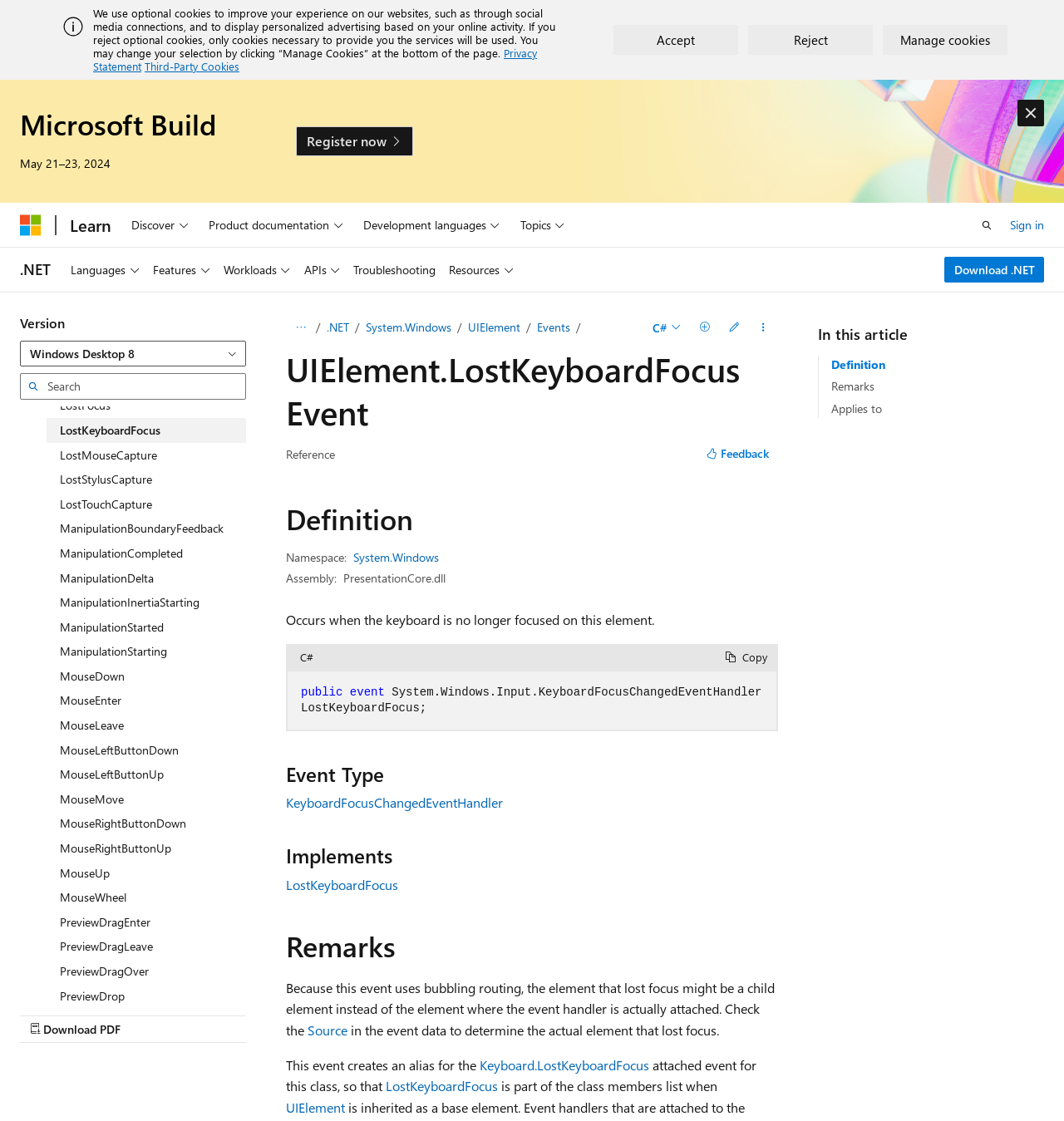Please identify the bounding box coordinates for the region that you need to click to follow this instruction: "Click the 'Download .NET' link".

[0.888, 0.229, 0.981, 0.252]